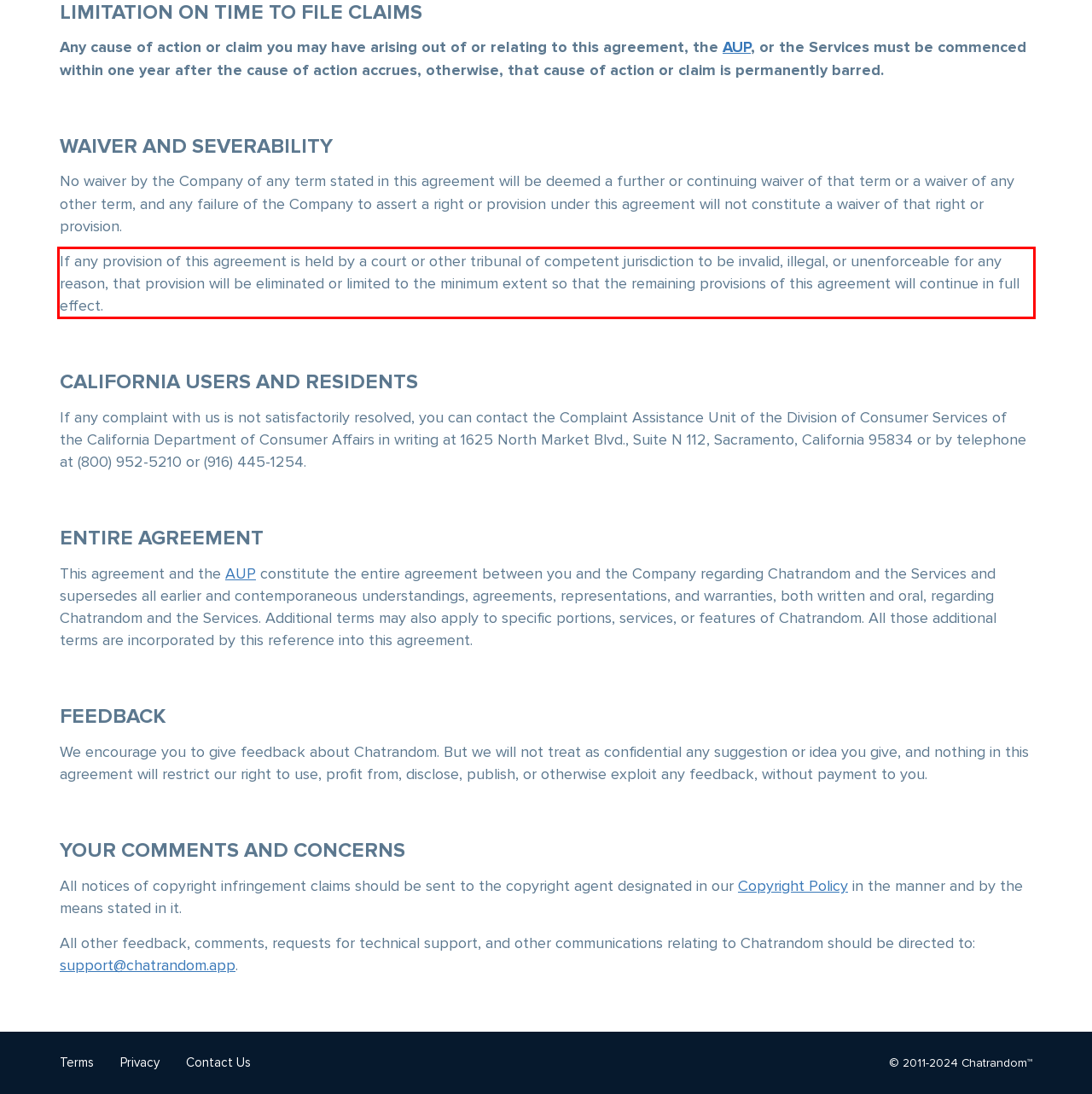Please analyze the provided webpage screenshot and perform OCR to extract the text content from the red rectangle bounding box.

If any provision of this agreement is held by a court or other tribunal of competent jurisdiction to be invalid, illegal, or unenforceable for any reason, that provision will be eliminated or limited to the minimum extent so that the remaining provisions of this agreement will continue in full effect.